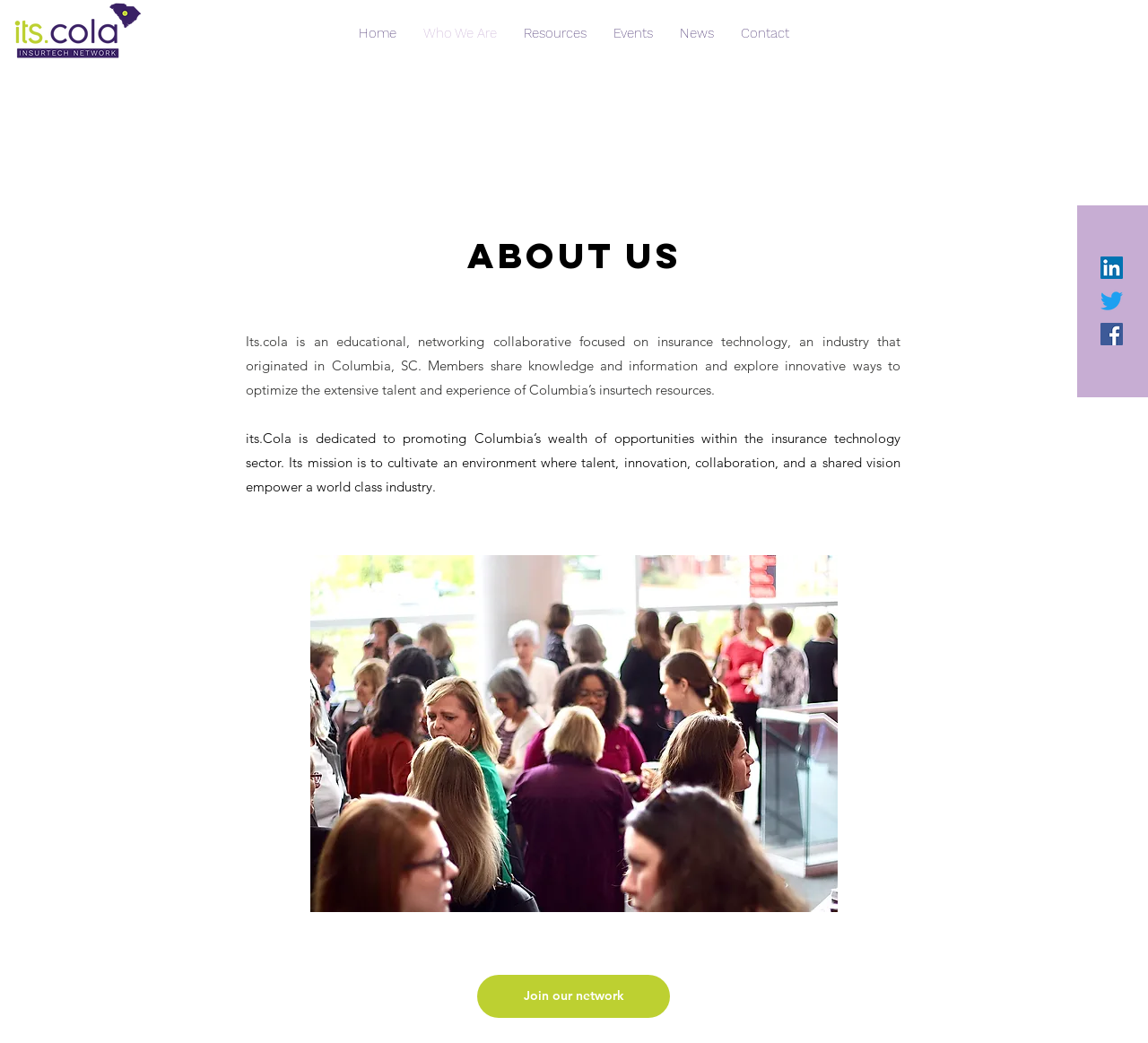Answer the question in a single word or phrase:
What is Itscola focused on?

insurance technology